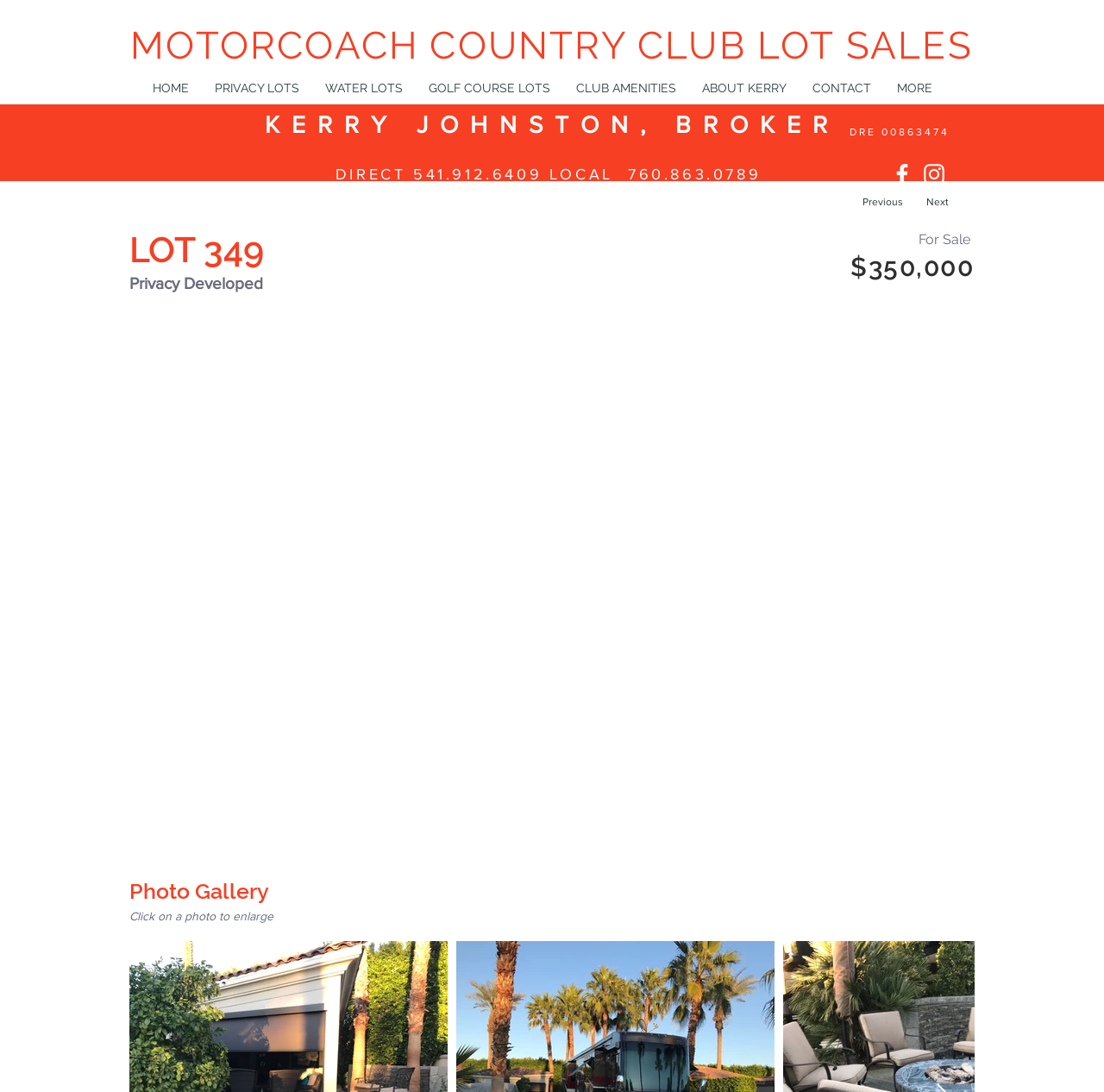Illustrate the webpage with a detailed description.

The webpage is about LOT 349, a property for sale. At the top, there is a heading that reads "MOTORCOACH COUNTRY CLUB LOT SALES" with a link to the same title. Below this, there is a slideshow region that takes up most of the width of the page.

On the top-right side of the slideshow, there are three headings: "DRE 00863474", "KERRY JOHNSTON, BROKER", and "DIRECT 541.912.6409 LOCAL 760.863.0789". Next to these headings, there is a social bar with links to Facebook and Instagram, represented by white icons.

On the top-left side of the page, there is a navigation menu with links to "HOME", "PRIVACY LOTS", "WATER LOTS", "GOLF COURSE LOTS", "CLUB AMENITIES", "ABOUT KERRY", "CONTACT", and "MORE". There are also "Next" and "Previous" buttons, likely for navigating through a list of properties.

Below the navigation menu, there is a heading that reads "LOT 349" again. Next to this, there is a static text that says "Privacy Developed". On the right side of the page, there is a static text that says "For Sale". Below this, there is a heading that displays the price of the property, "$350,000".

Further down the page, there is a heading that says "Photo Gallery". Below this, there is a static text that says "Click on a photo to enlarge", indicating that the photo gallery is interactive.